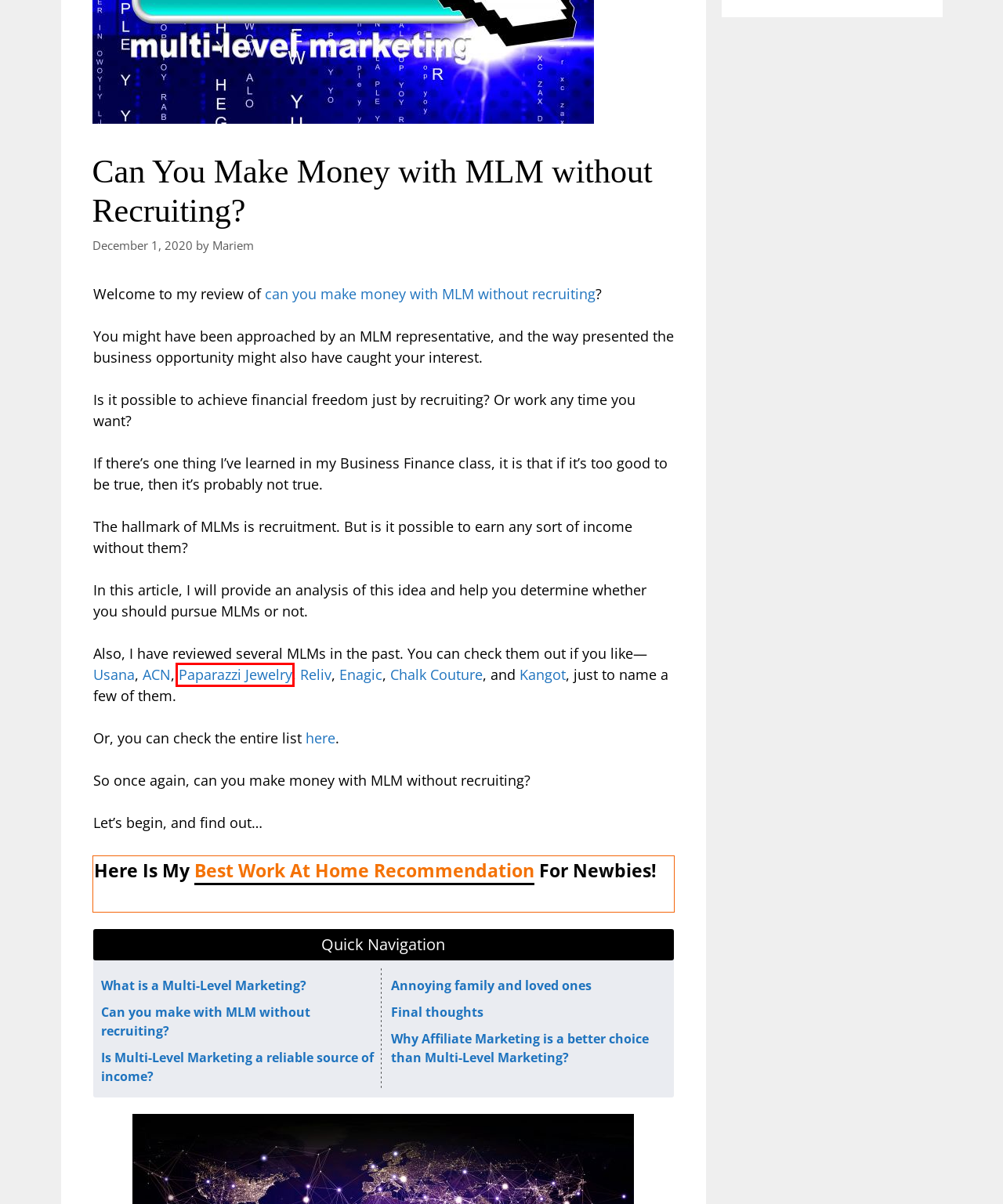You have a screenshot of a webpage with a red bounding box around an element. Choose the best matching webpage description that would appear after clicking the highlighted element. Here are the candidates:
A. Is Reliv International a Scam? a Pyramid Scheme Exposed? (2021) - Your Affiliate Salary
B. Is Enagic a pyramid scheme? Truth About Their True Nature Exposed! - Your Affiliate Salary
C. Is Paparazzi Jewelry A Scam? (Just another pyramid scheme?!) - Your Affiliate Salary
D. Mariem - Your Affiliate Salary
E. Is Chalk Couture a Scam? A Chalk MLM Reviewed! - Your Affiliate Salary
F. Kangot Review: Is This A Scam Or a Good Opportunity? - Your Affiliate Salary
G. Is ACN a Scam? Is it a Pyramid Scheme You Should Avoid? (2020 Review) - Your Affiliate Salary
H. Free step-by-step Affiliate Marketing Guide - Your Affiliate Salary

C